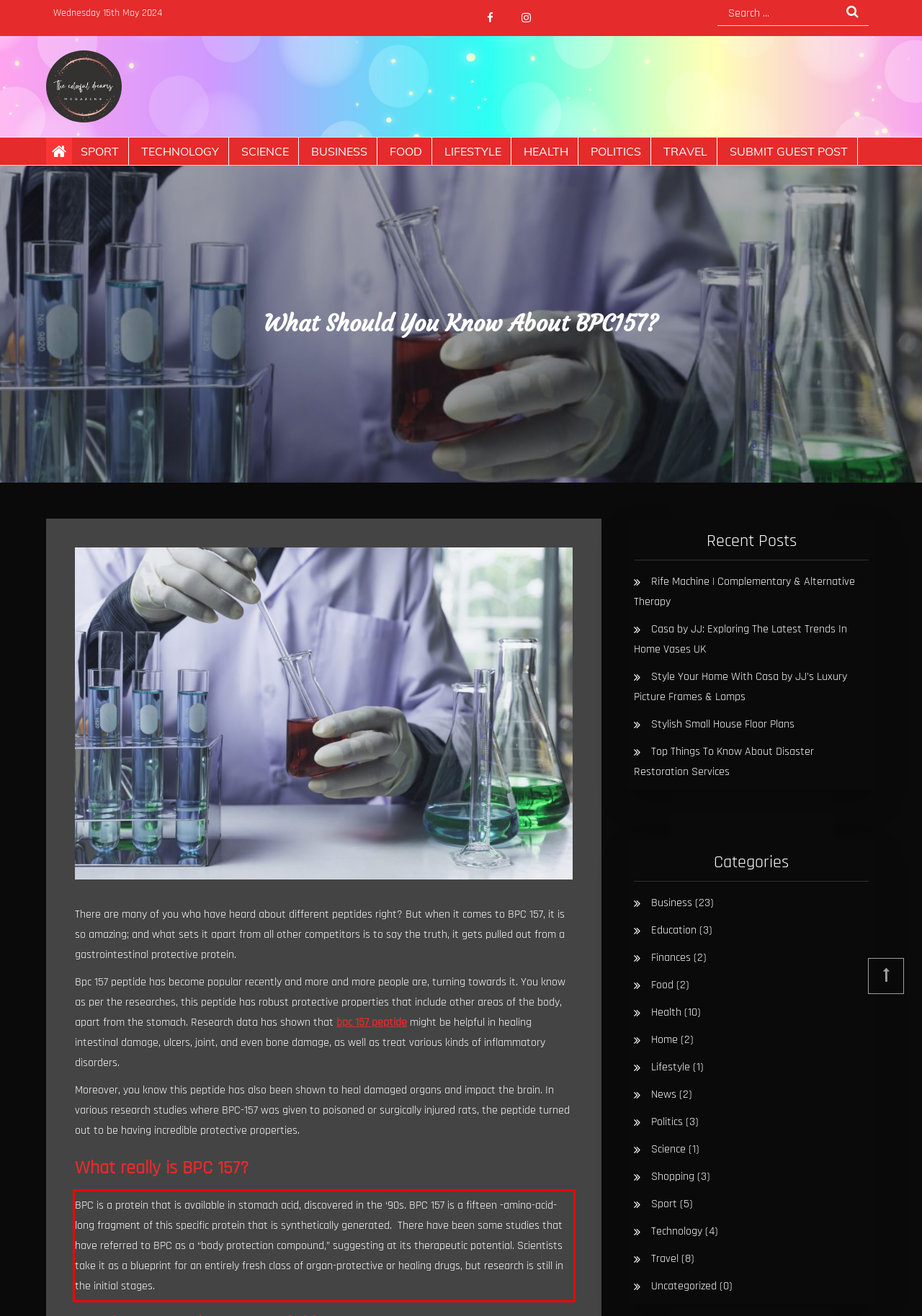Within the screenshot of a webpage, identify the red bounding box and perform OCR to capture the text content it contains.

BPC is a protein that is available in stomach acid, discovered in the ‘90s. BPC 157 is a fifteen -amino-acid-long fragment of this specific protein that is synthetically generated. There have been some studies that have referred to BPC as a “body protection compound,” suggesting at its therapeutic potential. Scientists take it as a blueprint for an entirely fresh class of organ-protective or healing drugs, but research is still in the initial stages.